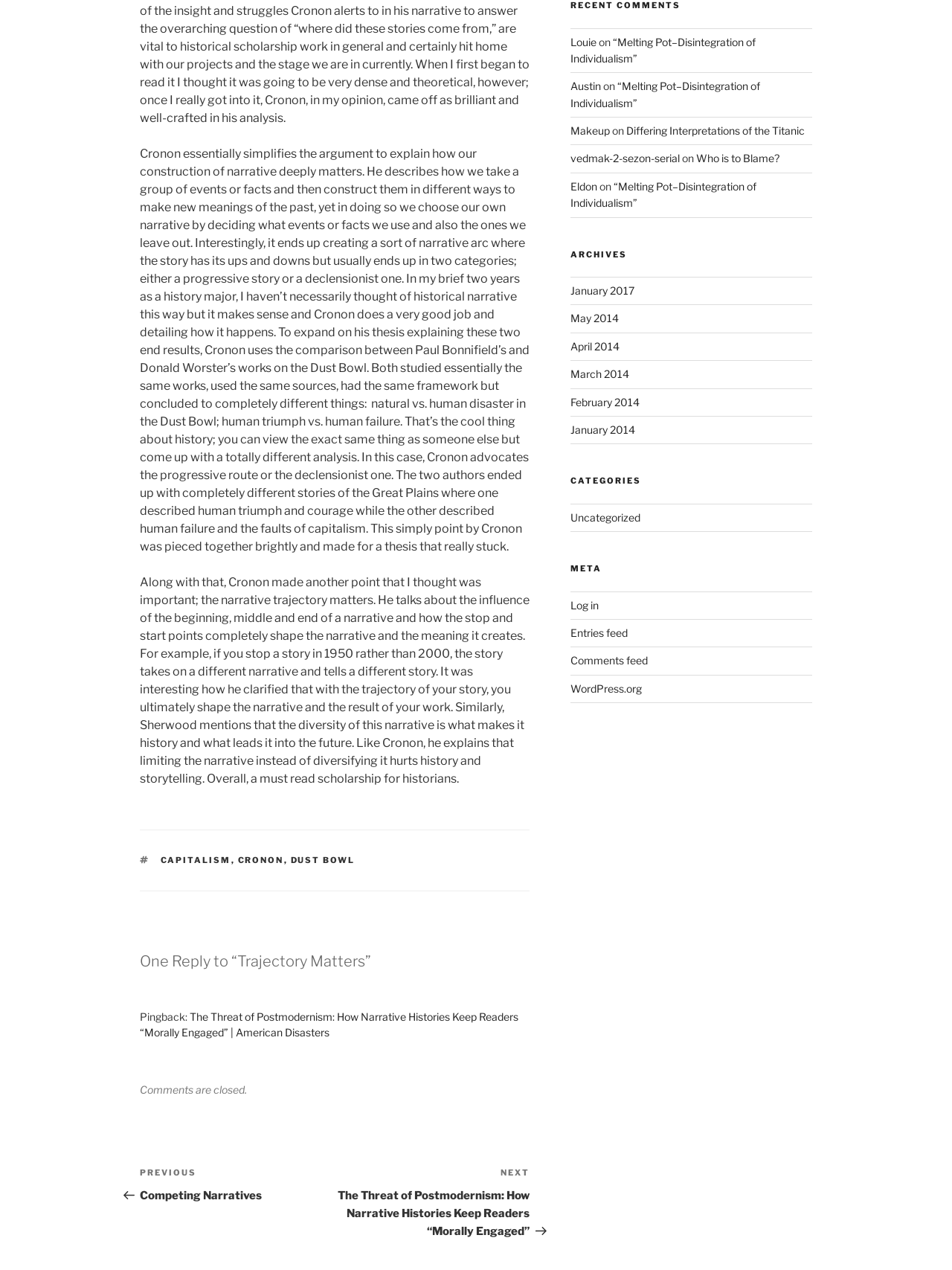Provide the bounding box coordinates of the HTML element this sentence describes: "Louie". The bounding box coordinates consist of four float numbers between 0 and 1, i.e., [left, top, right, bottom].

[0.599, 0.028, 0.626, 0.038]